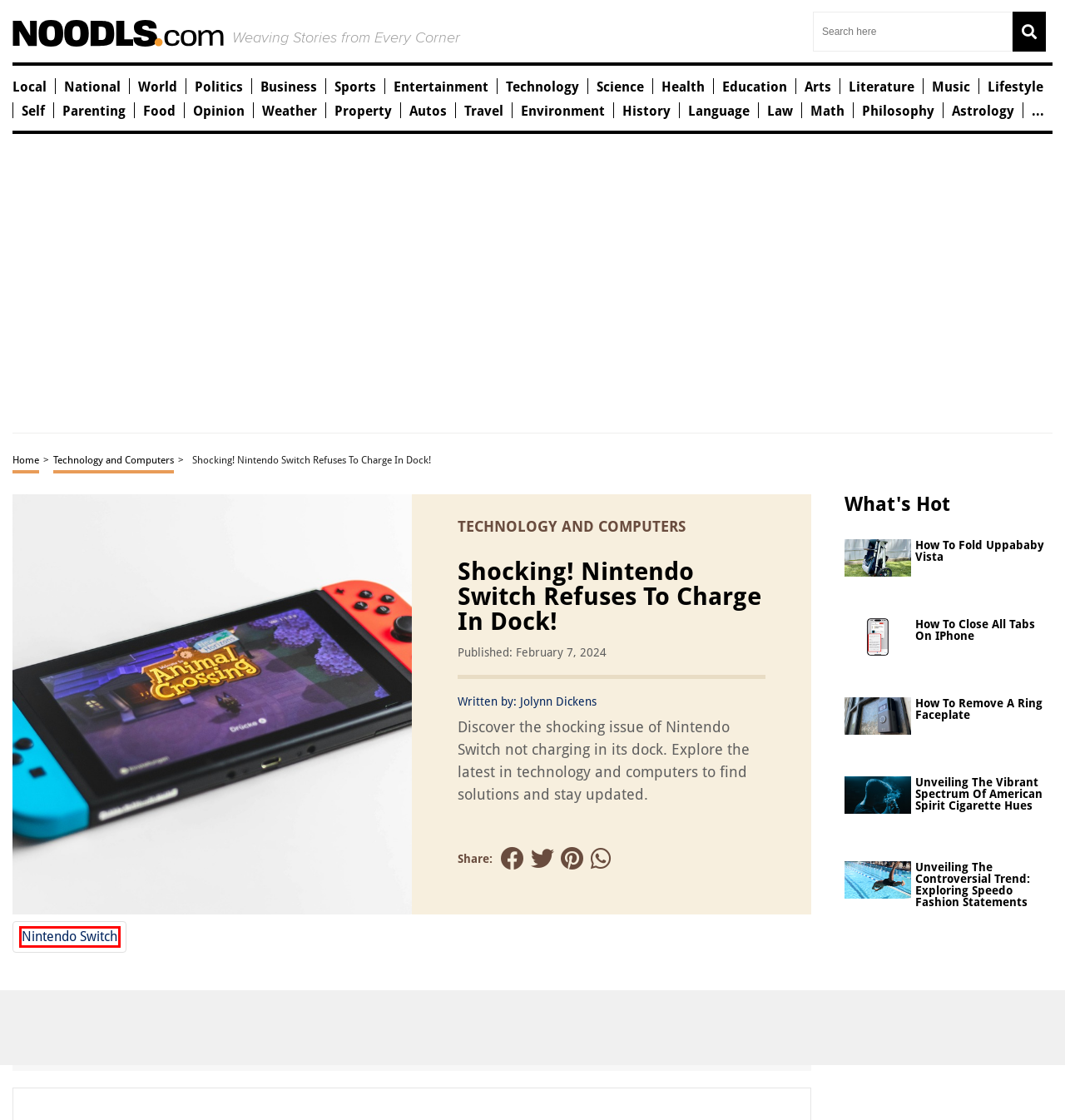Examine the screenshot of a webpage with a red rectangle bounding box. Select the most accurate webpage description that matches the new webpage after clicking the element within the bounding box. Here are the candidates:
A. Real Estate News: Market Trends & Property Insights | Noodls
B. Technology News: Latest in Tech & Computer Innovations | Noodls
C. Sports News: Live Scores, Highlights & Updates | Noodls
D. Local News Updates & Community Stories | Noodls
E. How To Close All Tabs On iPhone | Noodls
F. Affiliate Disclosure | Noodls
G. Health & Wellness News: Tips for Healthy Living | Noodls
H. Nintendo Switch Archives | Noodls

H